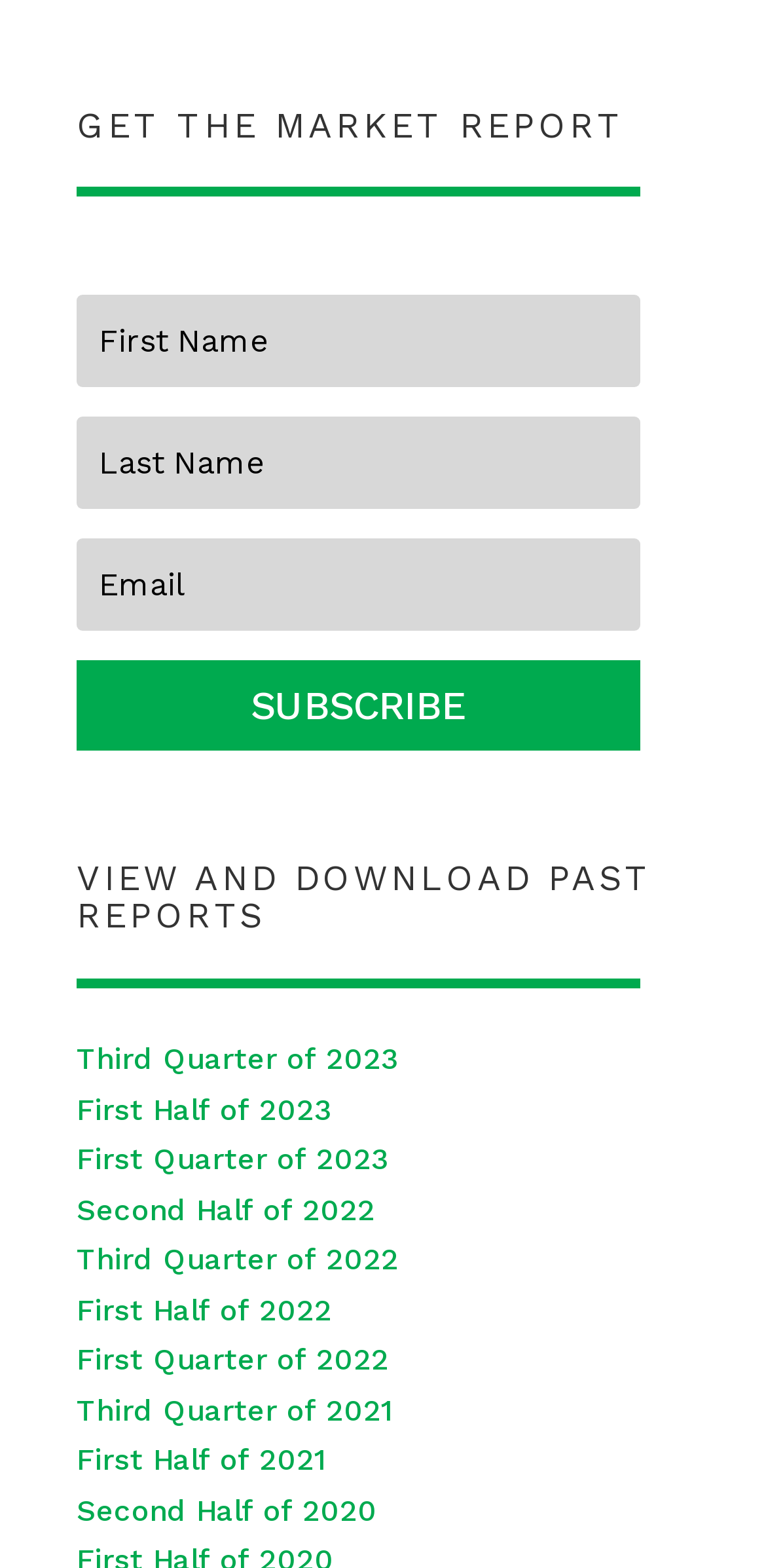Pinpoint the bounding box coordinates of the clickable element to carry out the following instruction: "View Third Quarter of 2023 report."

[0.1, 0.664, 0.521, 0.687]